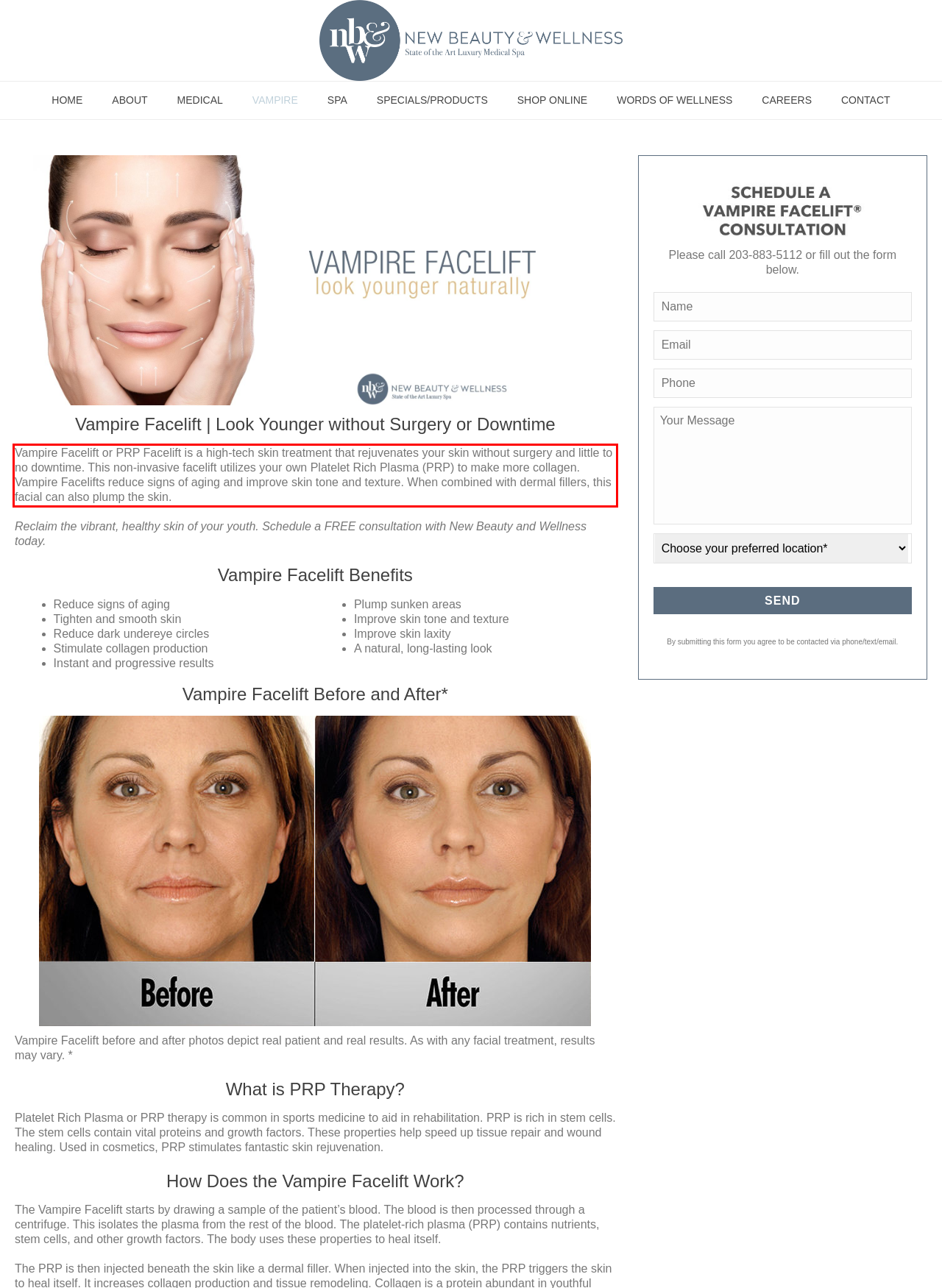Examine the webpage screenshot and use OCR to recognize and output the text within the red bounding box.

Vampire Facelift or PRP Facelift is a high-tech skin treatment that rejuvenates your skin without surgery and little to no downtime. This non-invasive facelift utilizes your own Platelet Rich Plasma (PRP) to make more collagen. Vampire Facelifts reduce signs of aging and improve skin tone and texture. When combined with dermal fillers, this facial can also plump the skin.